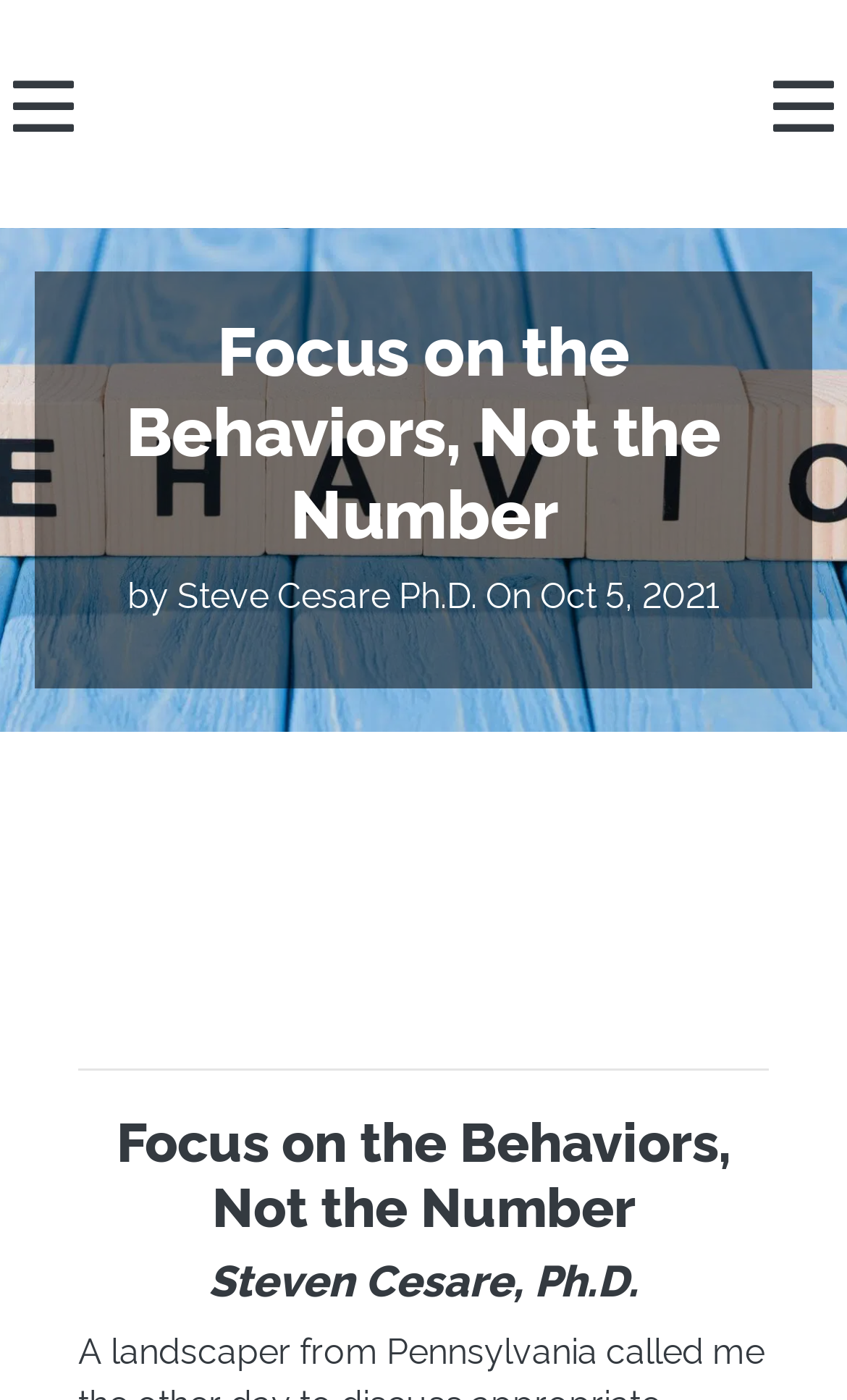Respond to the question below with a single word or phrase: How many headings are there on the page?

3